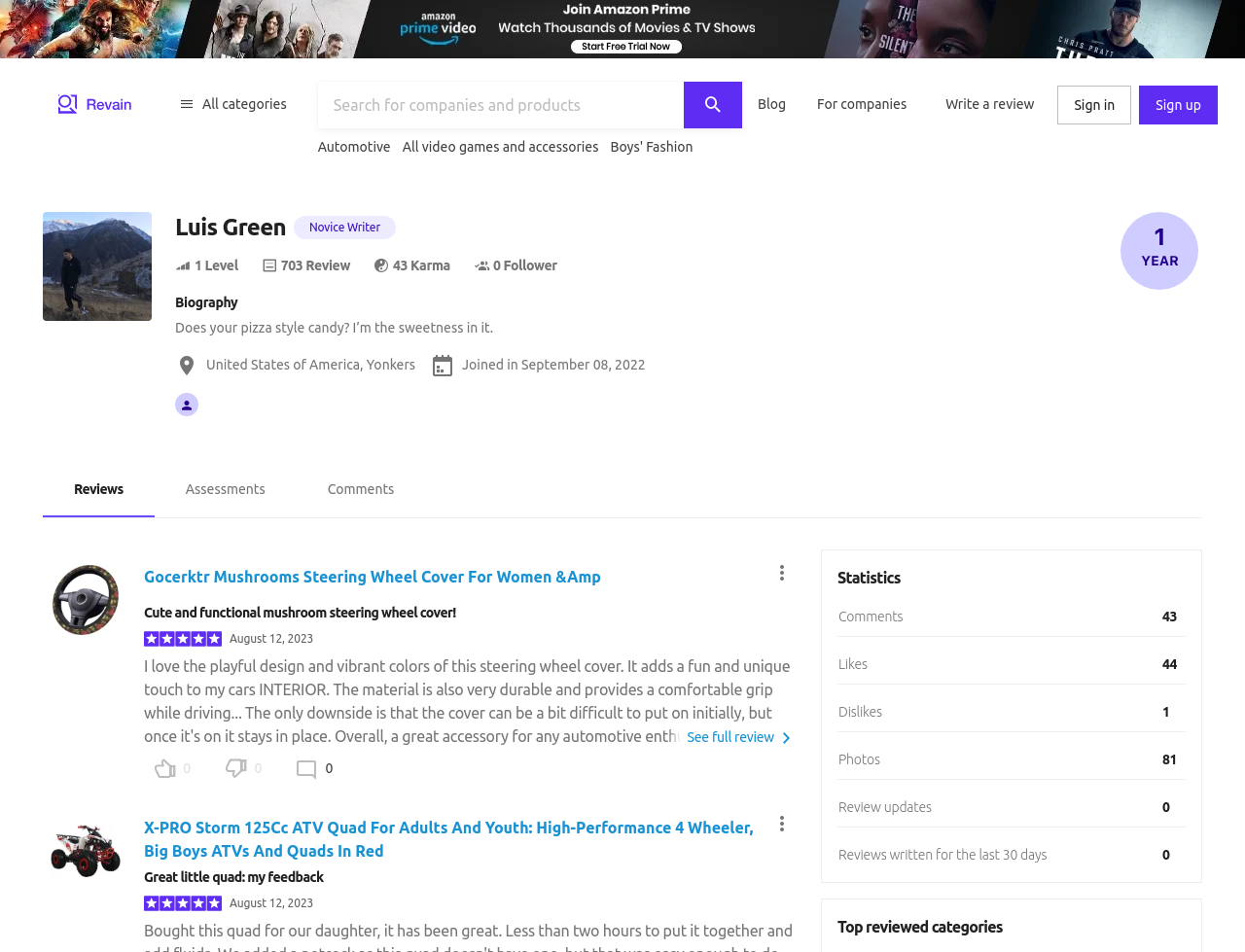Please find the bounding box coordinates of the clickable region needed to complete the following instruction: "Sign in to the account". The bounding box coordinates must consist of four float numbers between 0 and 1, i.e., [left, top, right, bottom].

[0.85, 0.09, 0.909, 0.131]